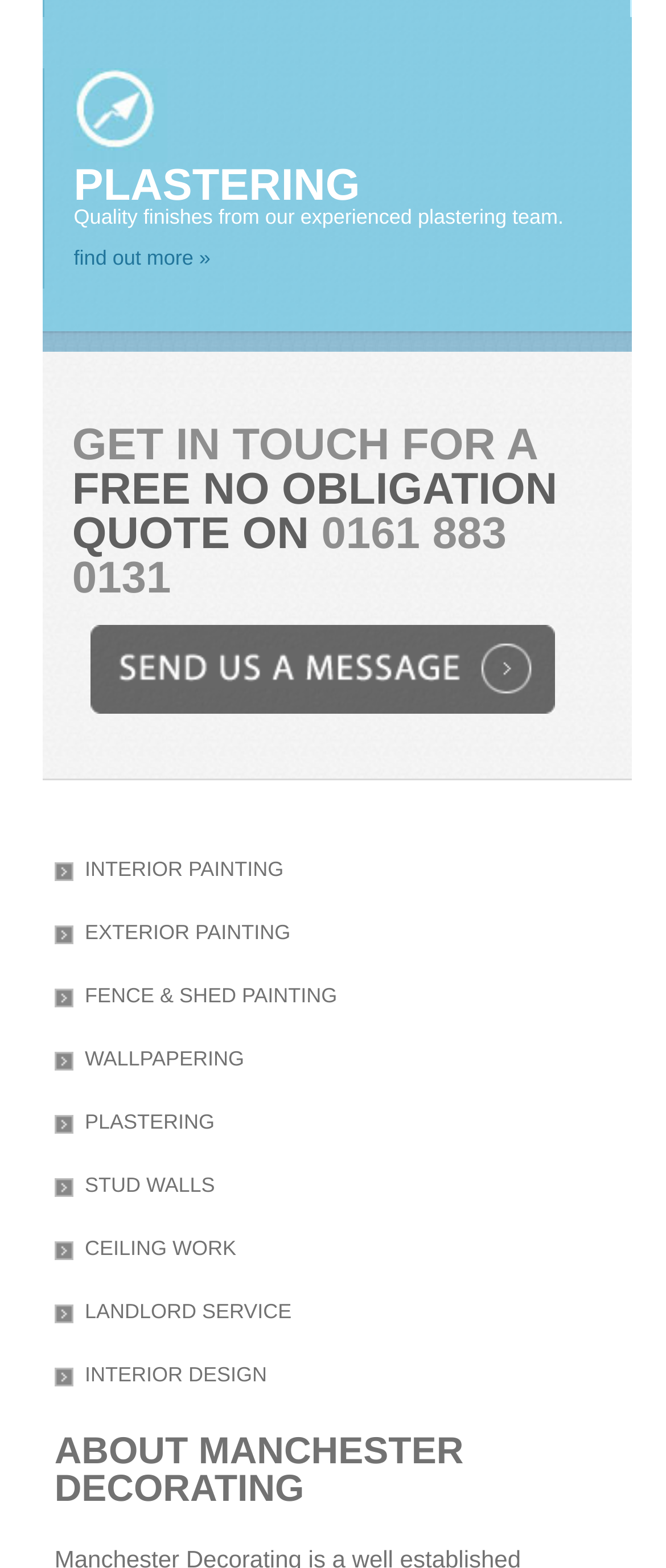Please locate the bounding box coordinates of the element that should be clicked to achieve the given instruction: "Select 'INTERIOR PAINTING'".

[0.082, 0.548, 0.949, 0.562]